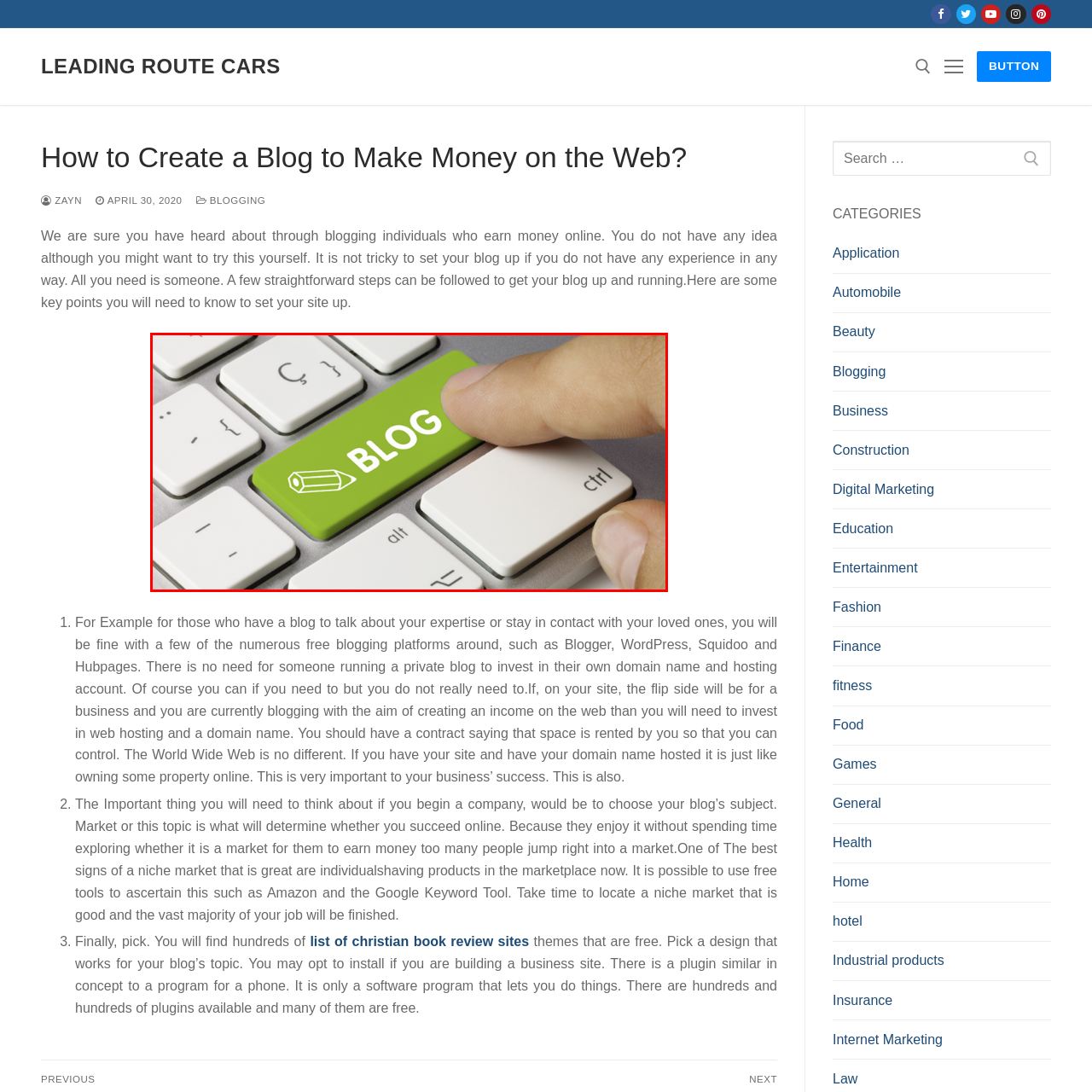Inspect the area enclosed by the red box and reply to the question using only one word or a short phrase: 
What is the icon accompanying the 'BLOG' key?

Pencil